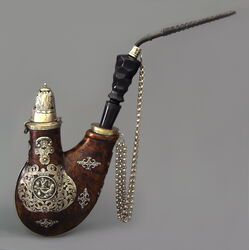Give a succinct answer to this question in a single word or phrase: 
What is the purpose of the fine silver chain connected to the bowl?

Decorative function